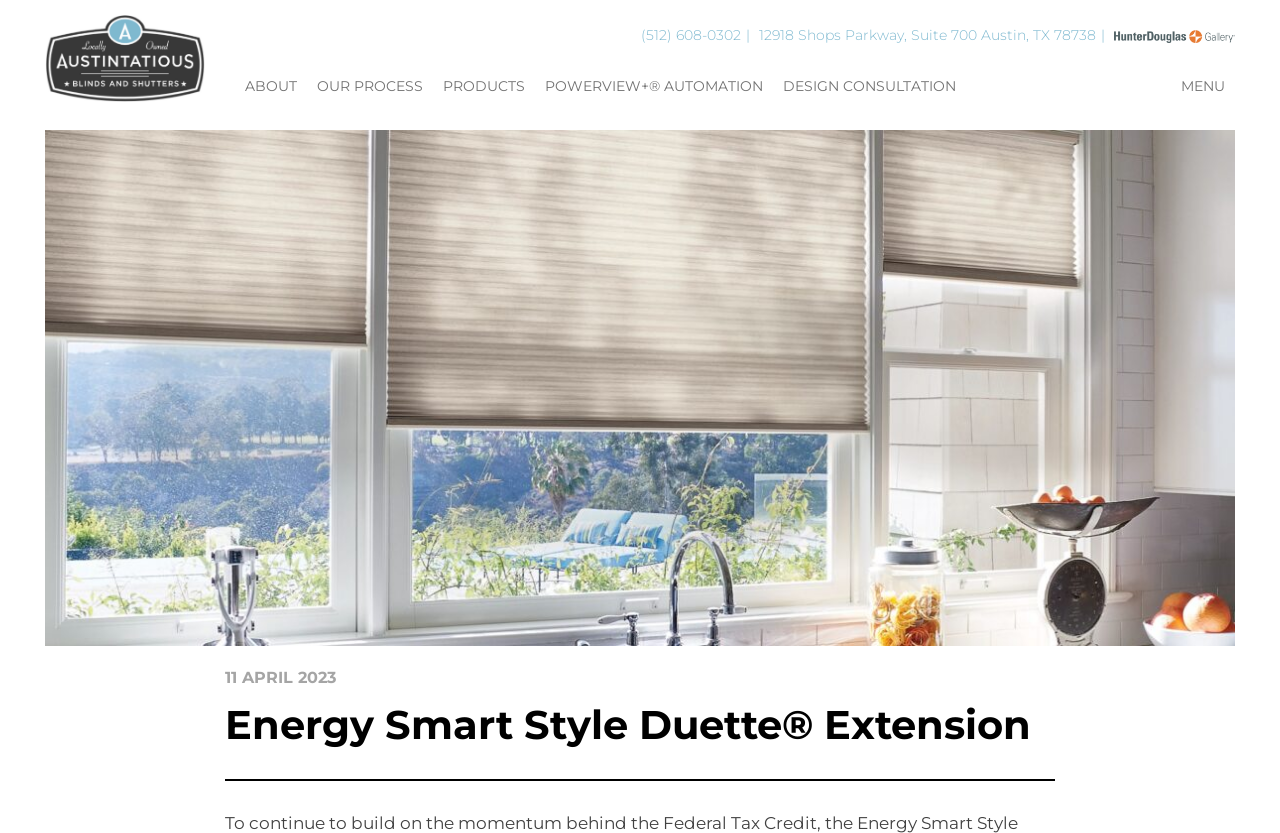Locate the bounding box coordinates of the element to click to perform the following action: 'call (512) 608-0302'. The coordinates should be given as four float values between 0 and 1, in the form of [left, top, right, bottom].

[0.501, 0.031, 0.579, 0.053]